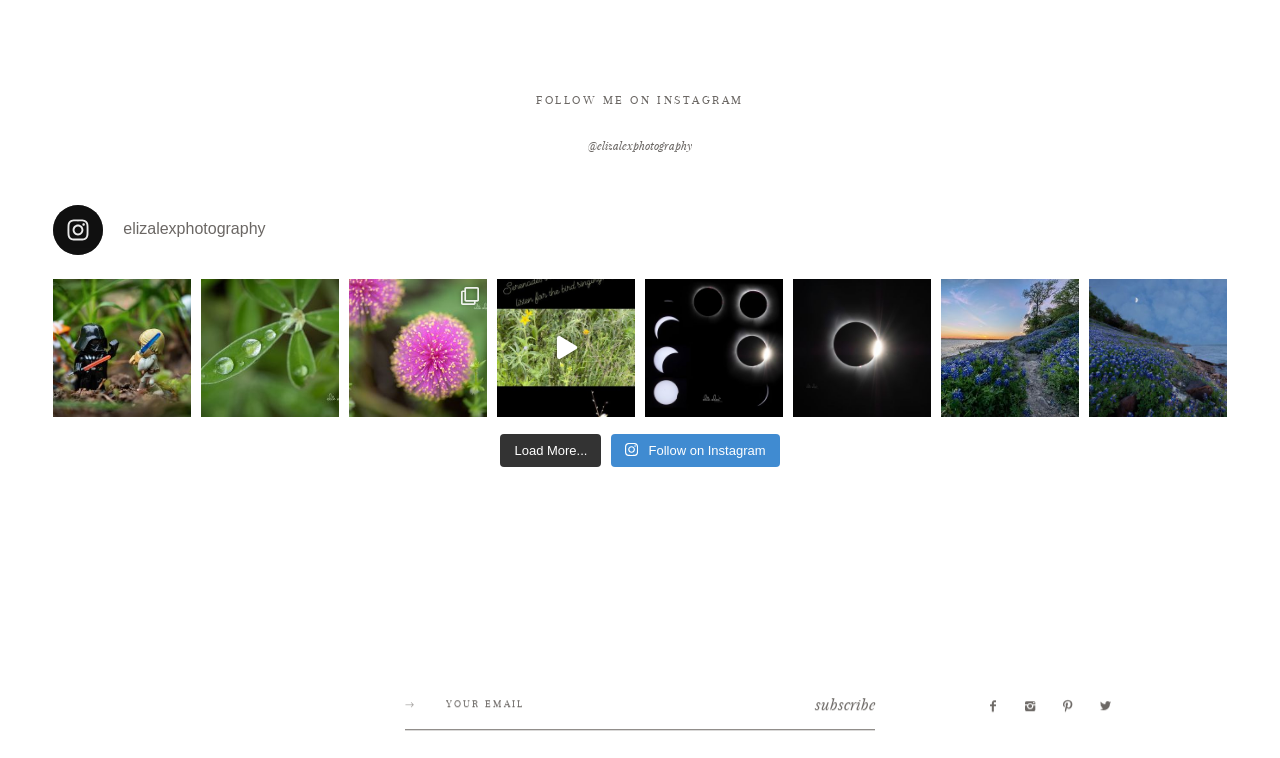Please respond in a single word or phrase: 
What is the text of the first link on the webpage?

FOLLOW ME ON INSTAGRAM @elizalexphotography